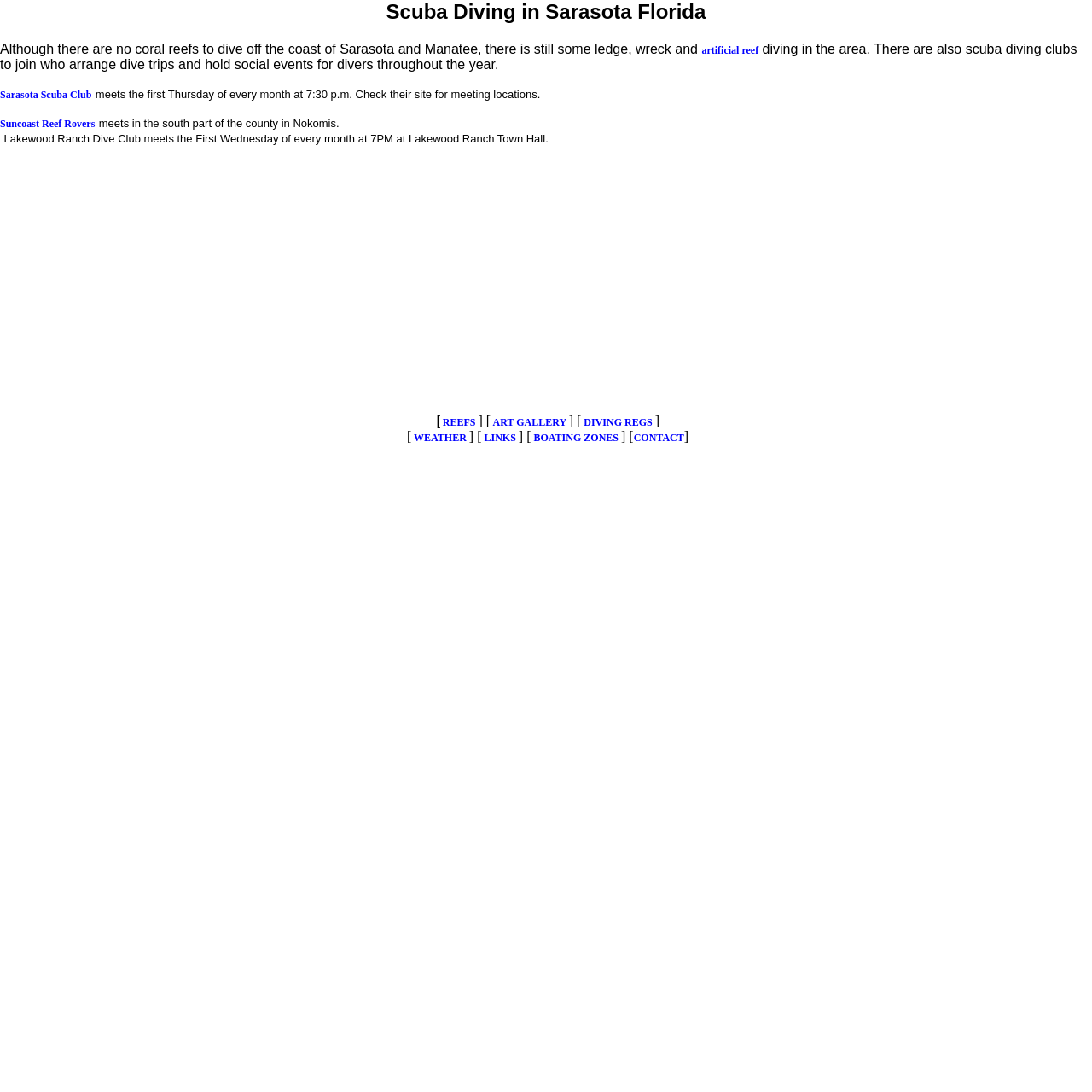Please reply to the following question with a single word or a short phrase:
What other resources are available on the webpage?

Links to REEFS, ART GALLERY, etc.